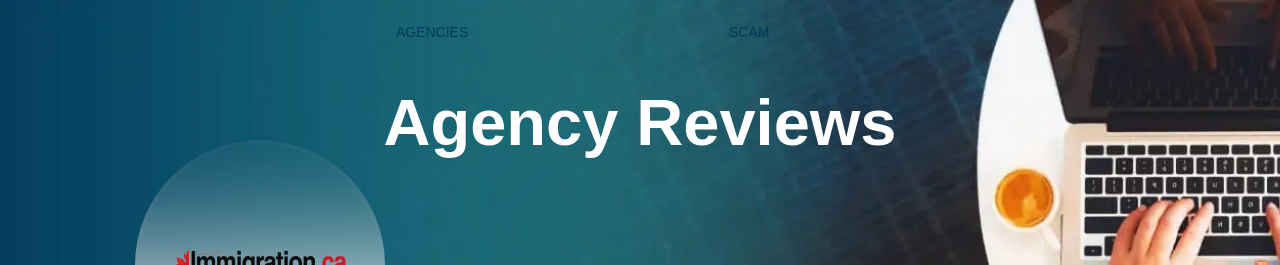What is the logo displayed in the lower left corner?
Provide an in-depth and detailed explanation in response to the question.

According to the caption, the logo displayed in the lower left corner is the logo for Immigration.ca, which emphasizes the website's branding.